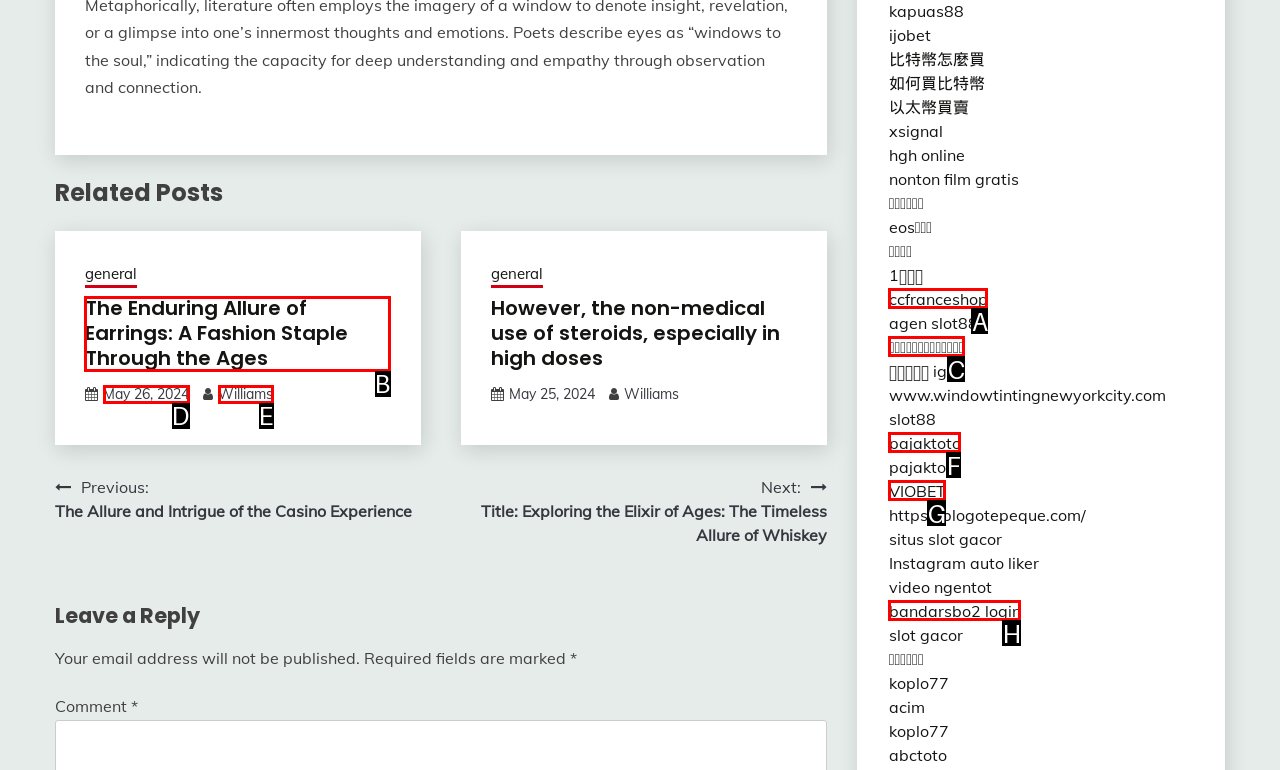To perform the task "Go to the GitHub page", which UI element's letter should you select? Provide the letter directly.

None